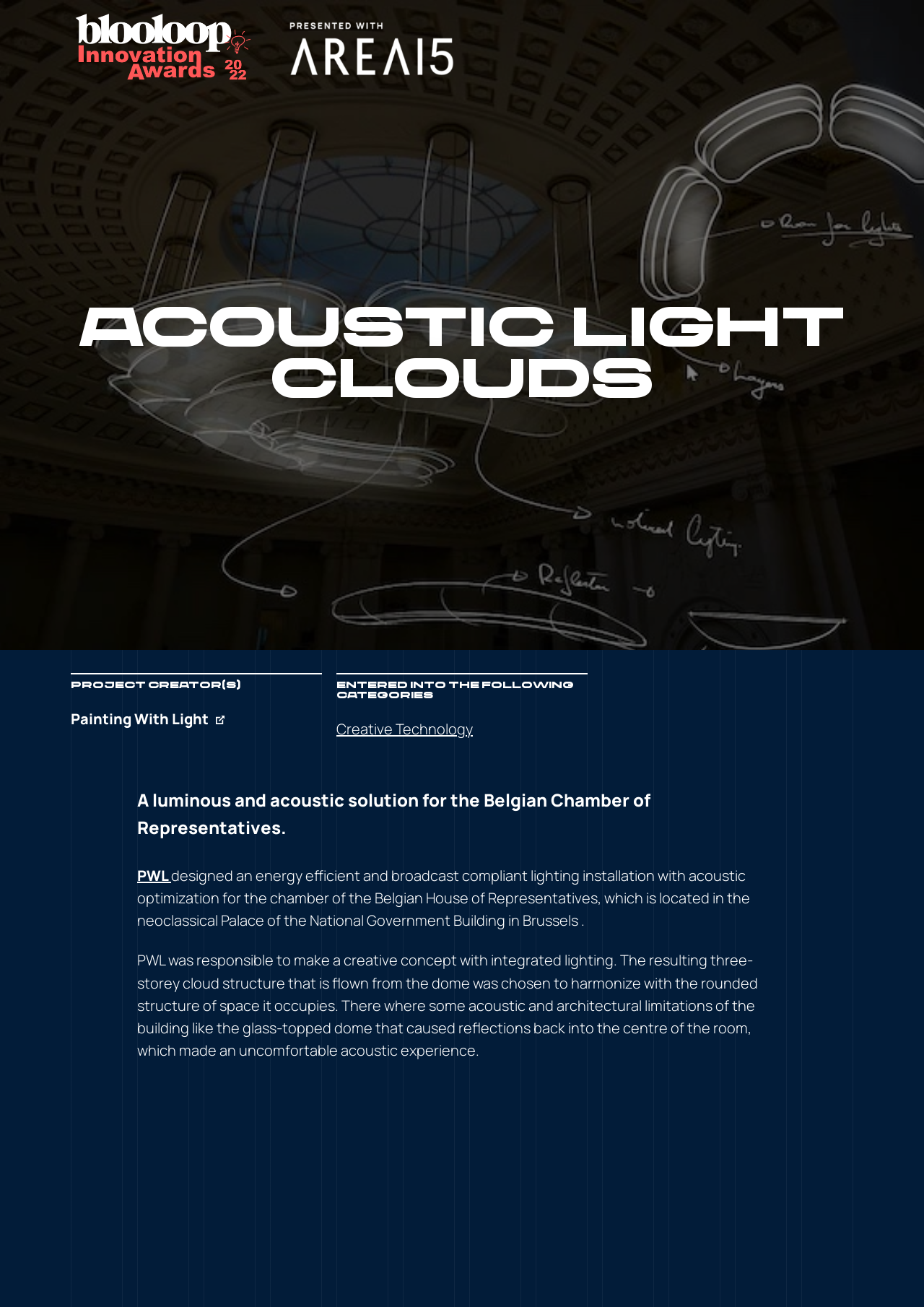What is the location of the Belgian Chamber of Representatives?
Use the image to answer the question with a single word or phrase.

Brussels